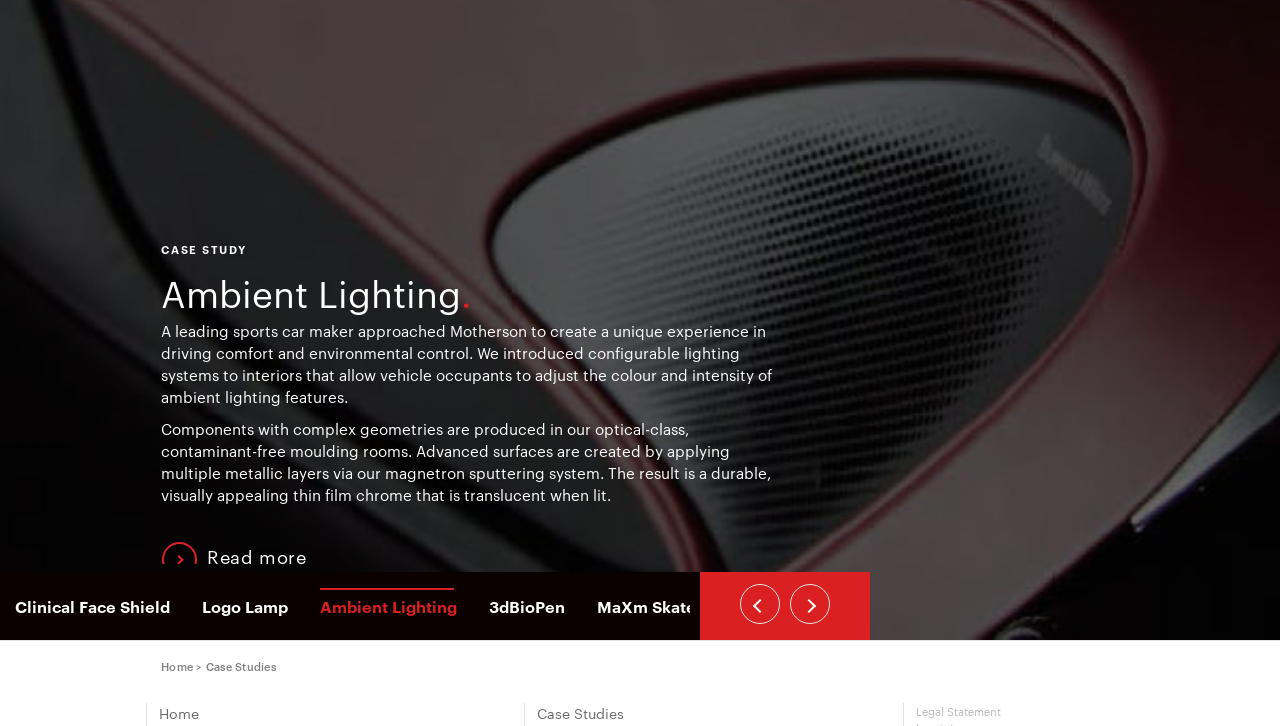Please find the bounding box for the following UI element description. Provide the coordinates in (top-left x, top-left y, bottom-right x, bottom-right y) format, with values between 0 and 1: Polite Company at the MuCCC

None